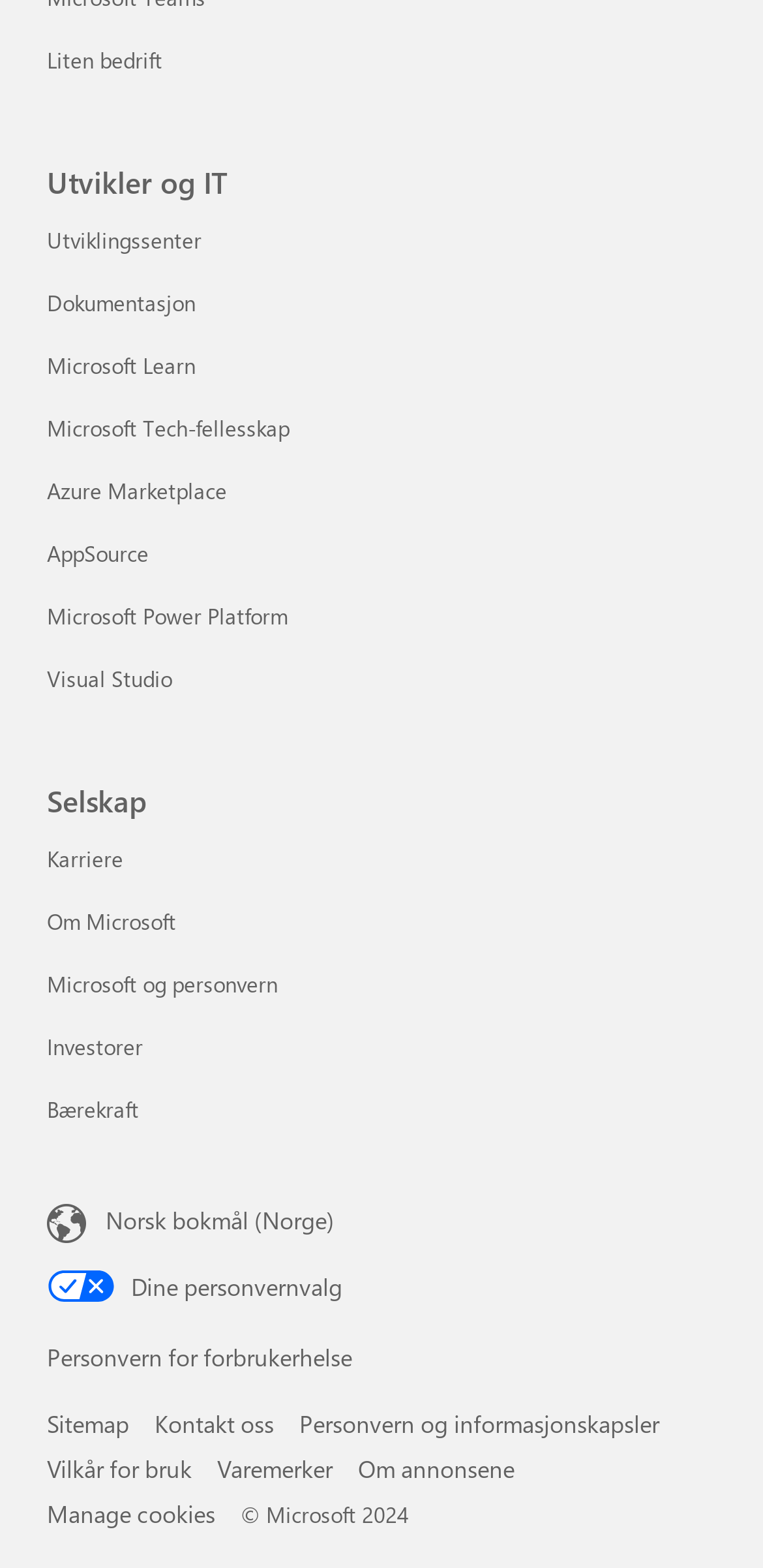Please determine the bounding box coordinates of the element to click on in order to accomplish the following task: "Go to Utviklingssenter". Ensure the coordinates are four float numbers ranging from 0 to 1, i.e., [left, top, right, bottom].

[0.062, 0.144, 0.264, 0.162]